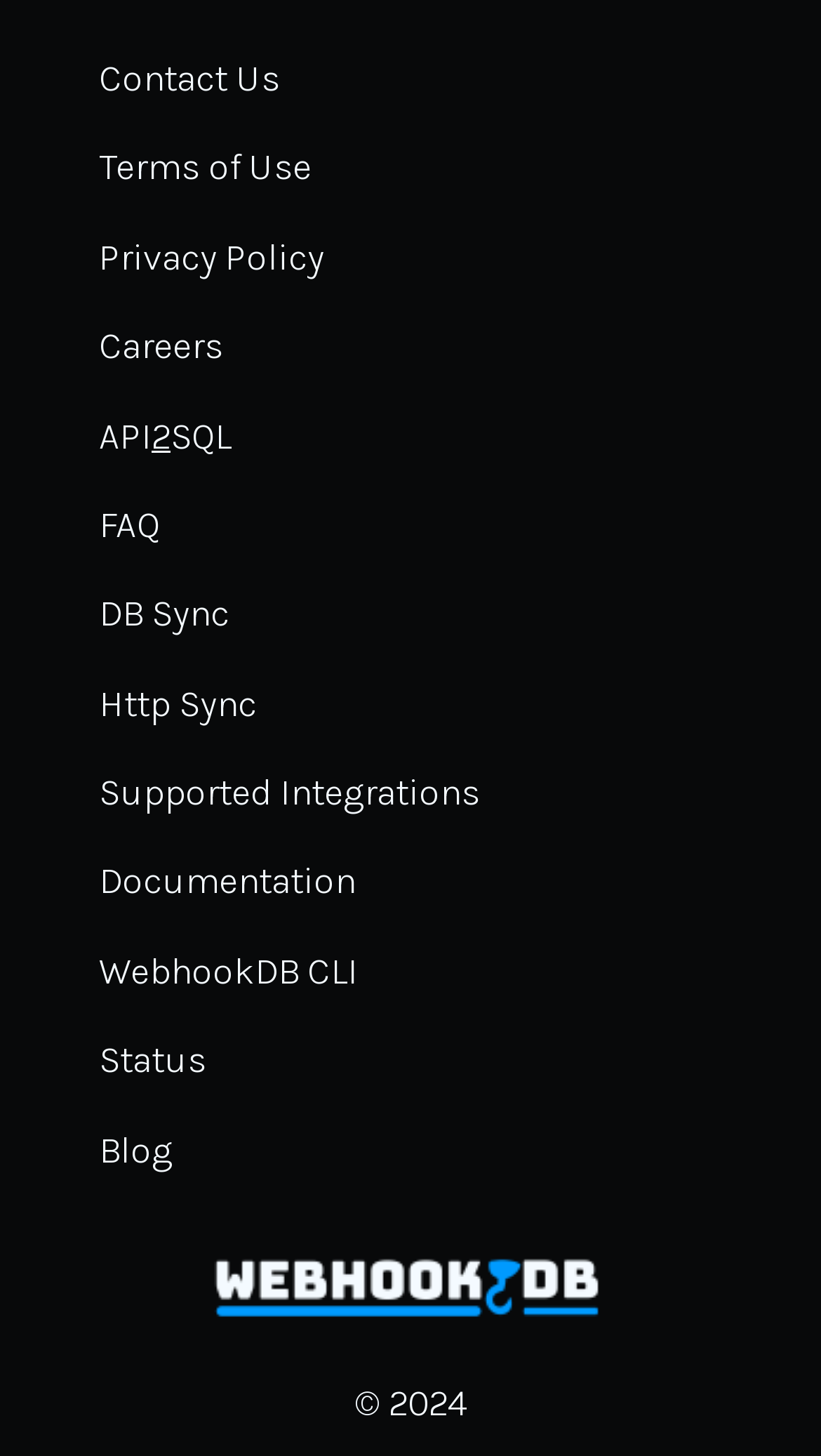Respond concisely with one word or phrase to the following query:
How many links are there in the top section of the webpage?

9